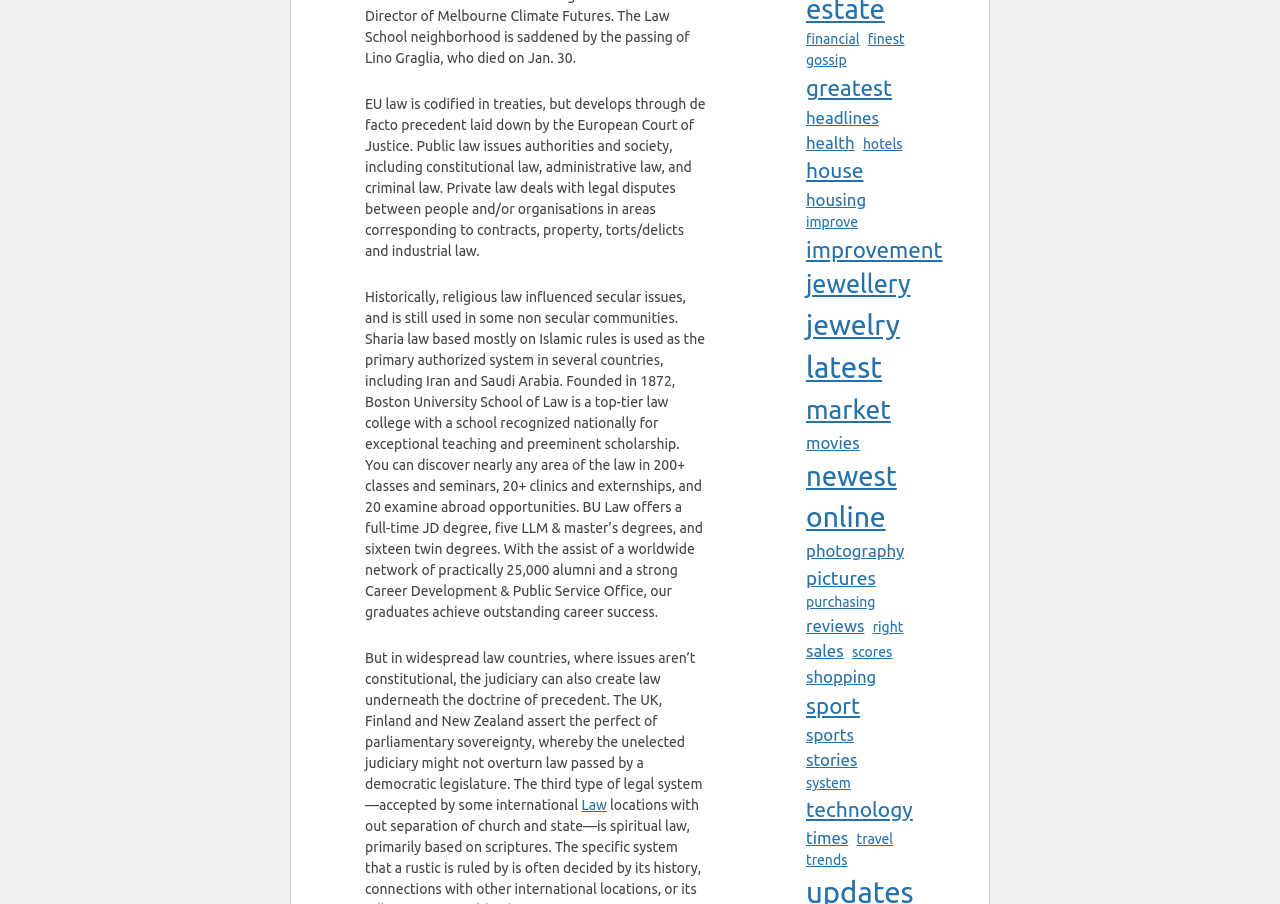Could you locate the bounding box coordinates for the section that should be clicked to accomplish this task: "Click on 'financial'".

[0.63, 0.032, 0.672, 0.056]